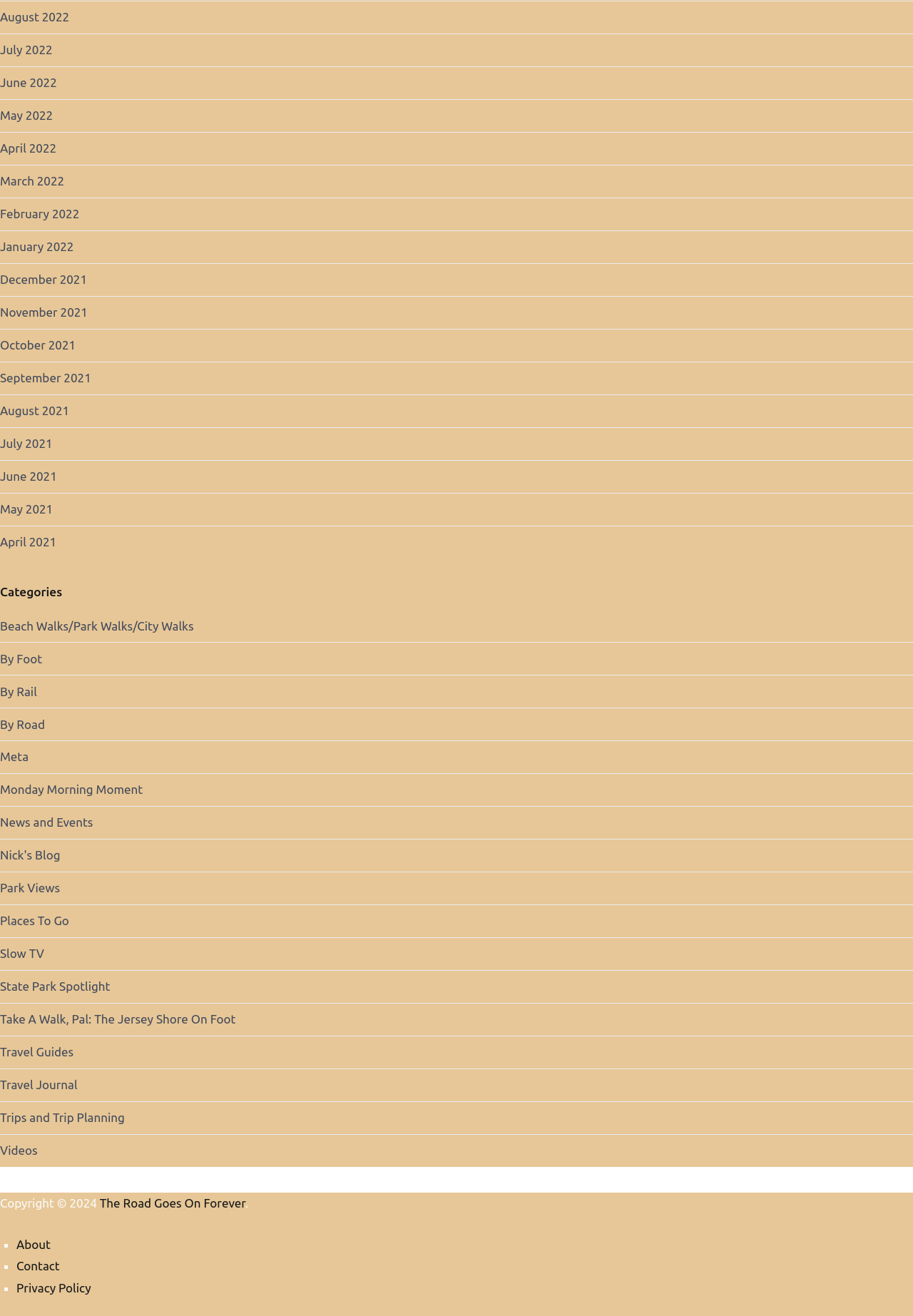Please locate the bounding box coordinates of the element that should be clicked to achieve the given instruction: "Read Nick's Blog".

[0.0, 0.638, 0.066, 0.662]